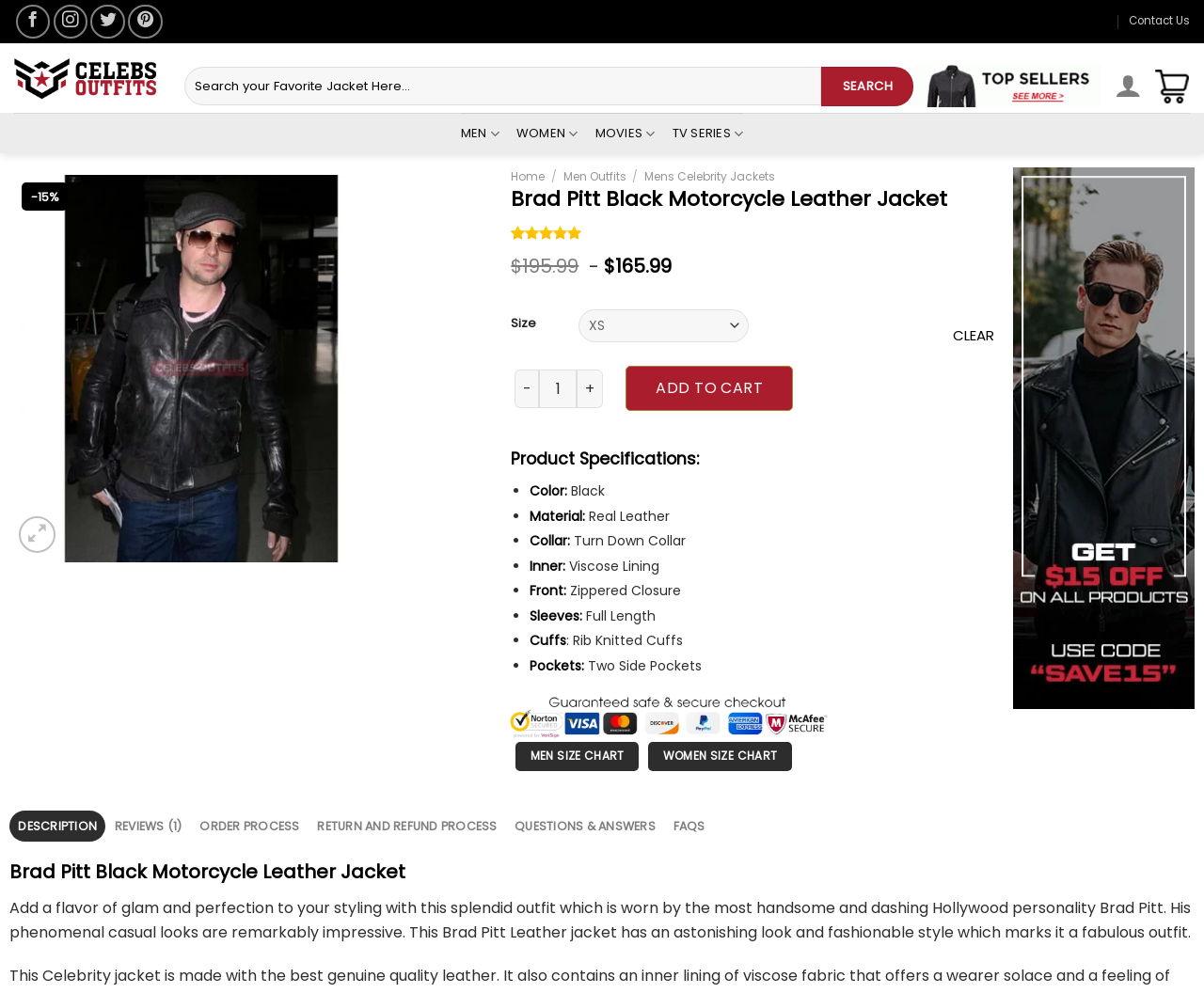Identify the bounding box for the UI element that is described as follows: "title="Cart"".

[0.959, 0.065, 0.988, 0.11]